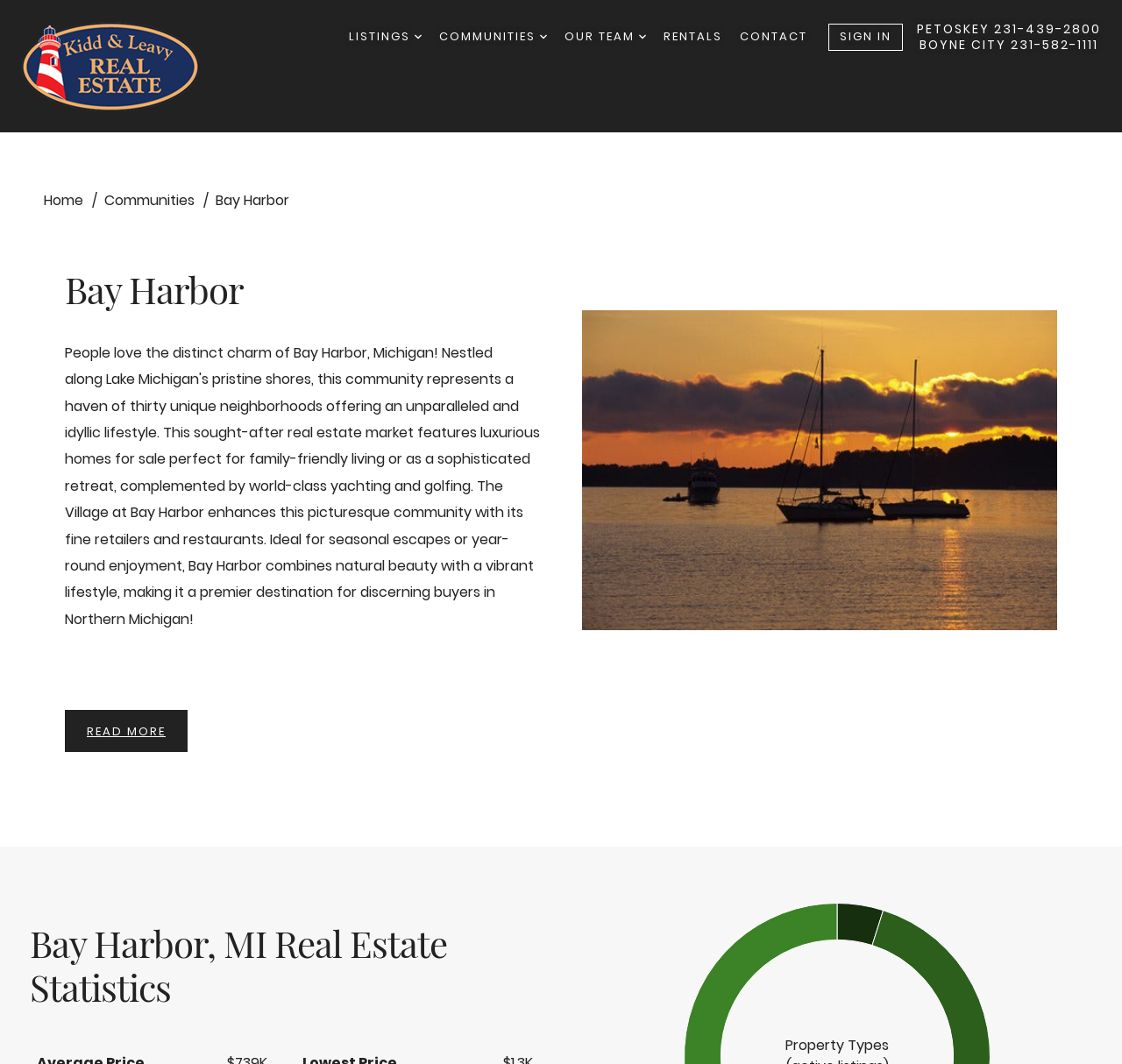Pinpoint the bounding box coordinates of the element to be clicked to execute the instruction: "Read more about Bay Harbor".

[0.058, 0.667, 0.167, 0.707]